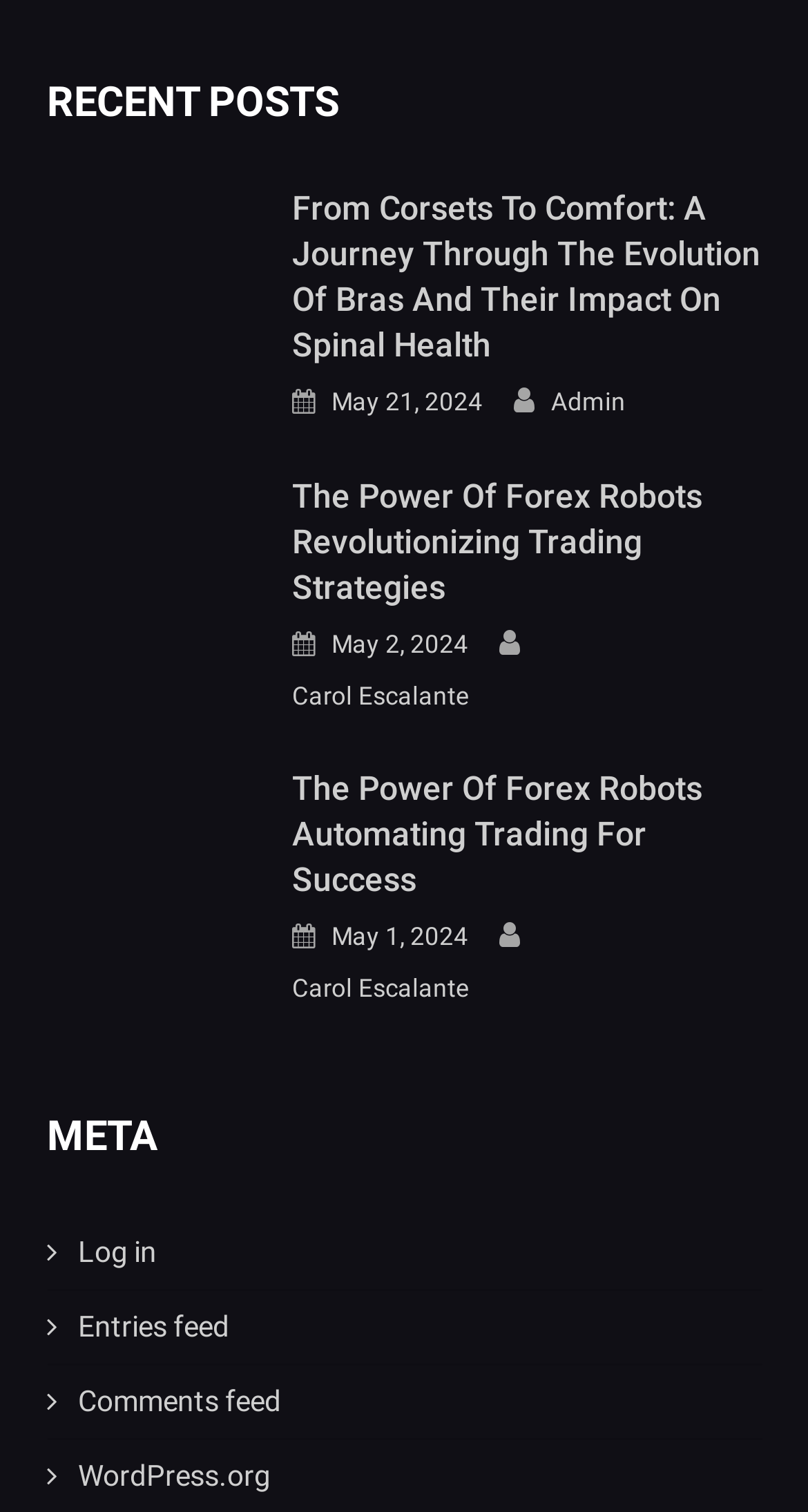Identify the bounding box coordinates of the section that should be clicked to achieve the task described: "Read the article about Forex Robots".

[0.362, 0.313, 0.942, 0.404]